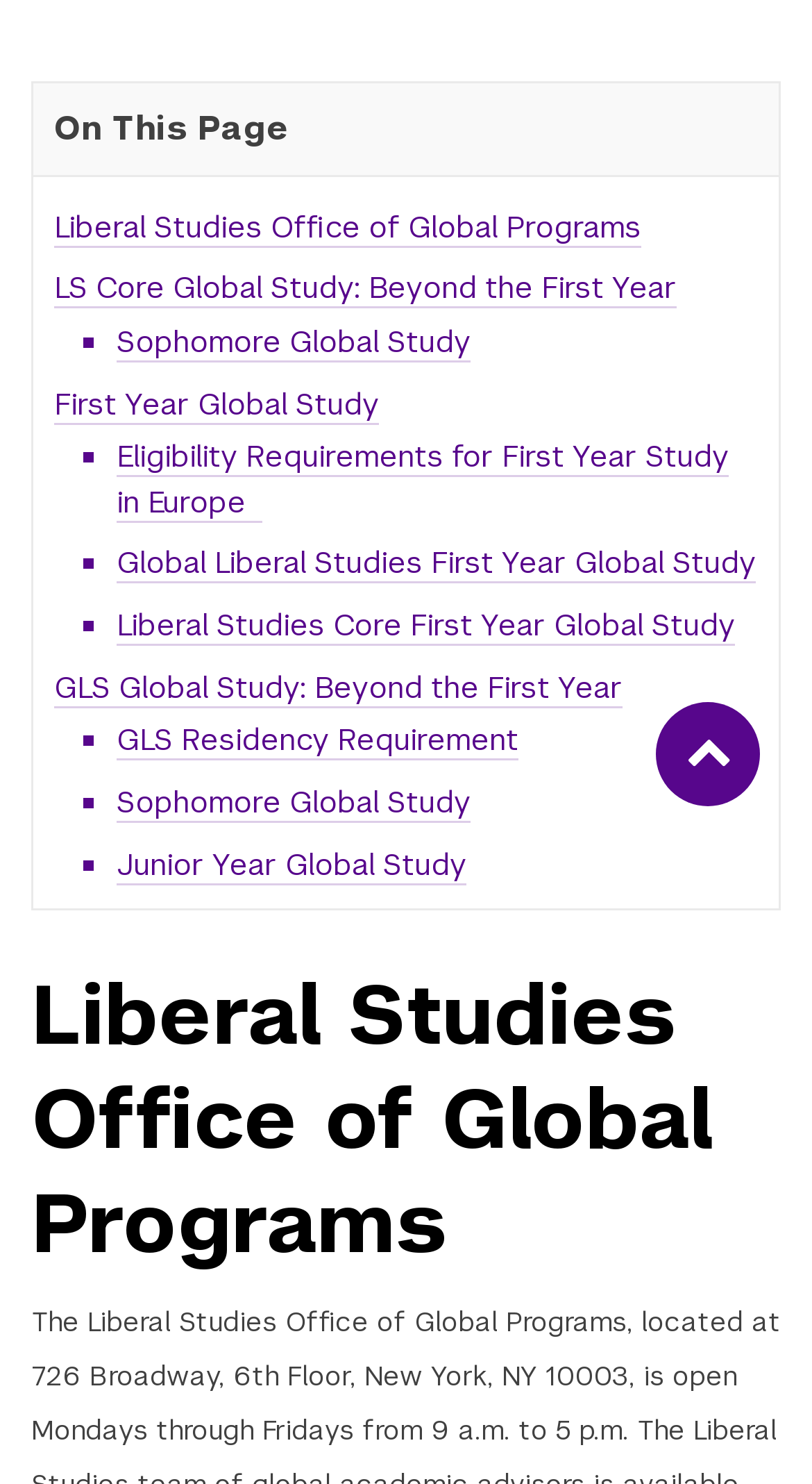Determine the bounding box coordinates in the format (top-left x, top-left y, bottom-right x, bottom-right y). Ensure all values are floating point numbers between 0 and 1. Identify the bounding box of the UI element described by: Junior Year Global Study

[0.144, 0.569, 0.574, 0.596]